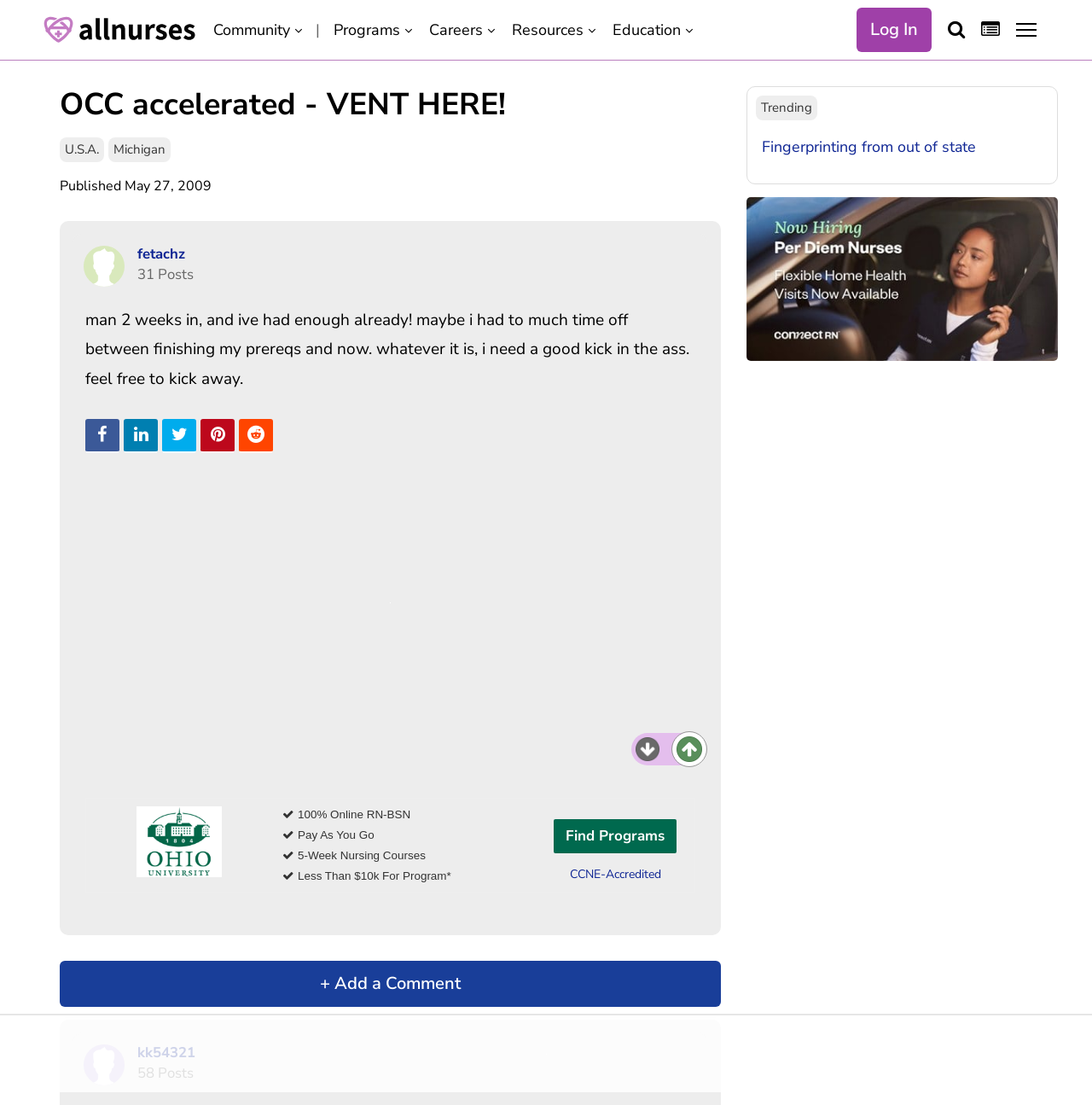Locate the bounding box coordinates of the clickable area to execute the instruction: "Click on the 'allnurses' link". Provide the coordinates as four float numbers between 0 and 1, represented as [left, top, right, bottom].

[0.031, 0.005, 0.188, 0.049]